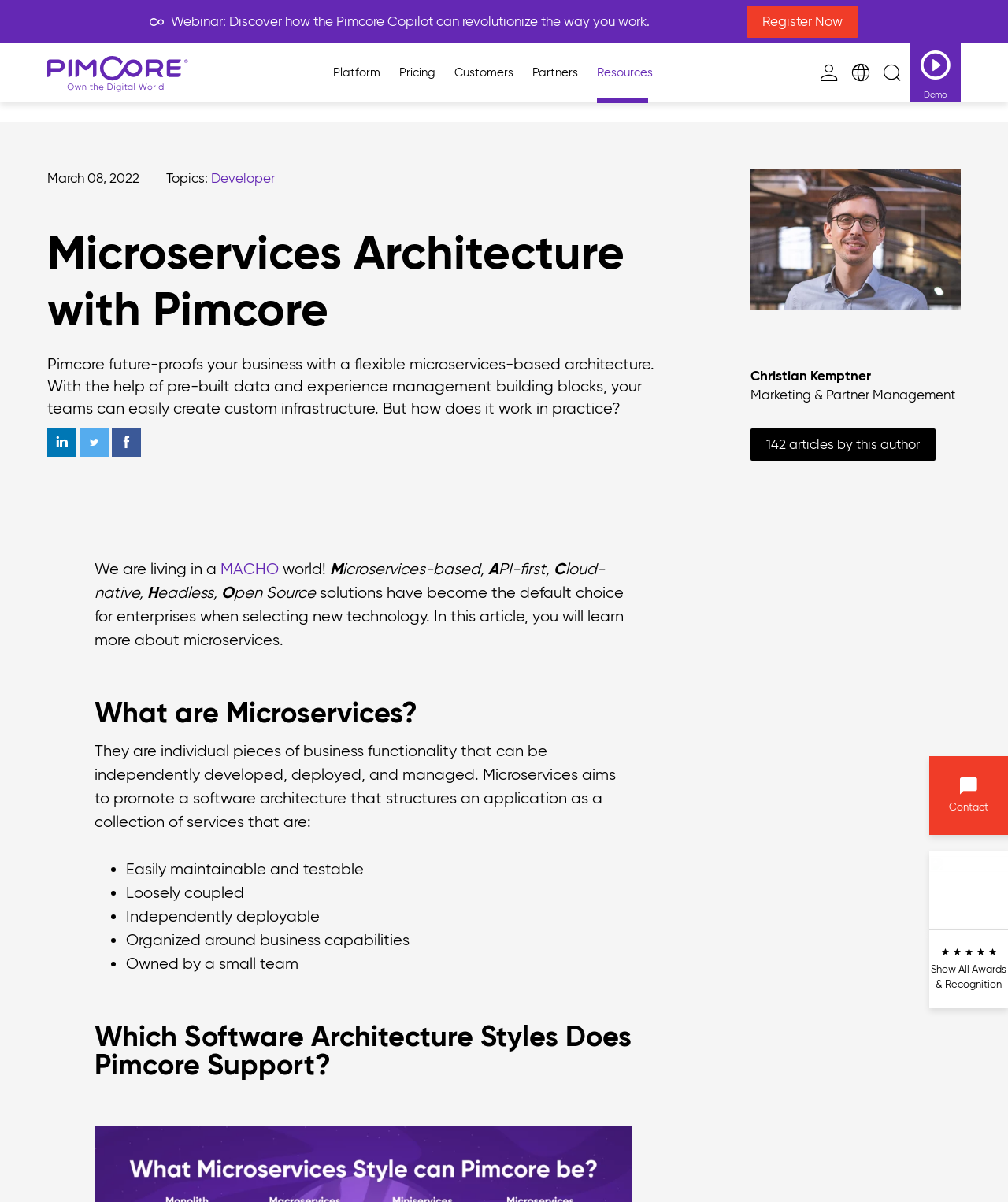What is the date of the webinar?
Please look at the screenshot and answer using one word or phrase.

March 08, 2022